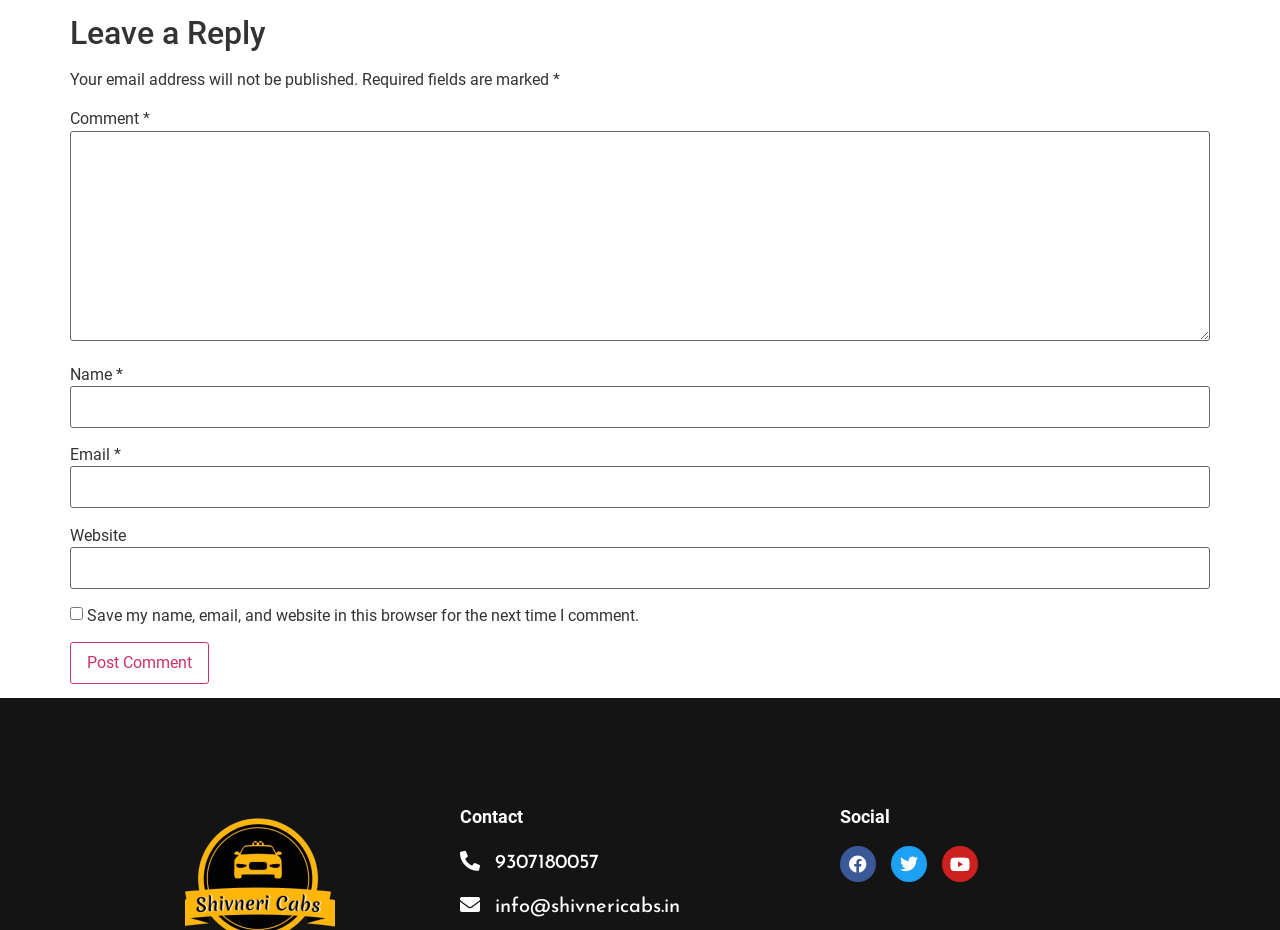Please determine the bounding box coordinates for the UI element described here. Use the format (top-left x, top-left y, bottom-right x, bottom-right y) with values bounded between 0 and 1: parent_node: Website name="url"

[0.055, 0.588, 0.945, 0.633]